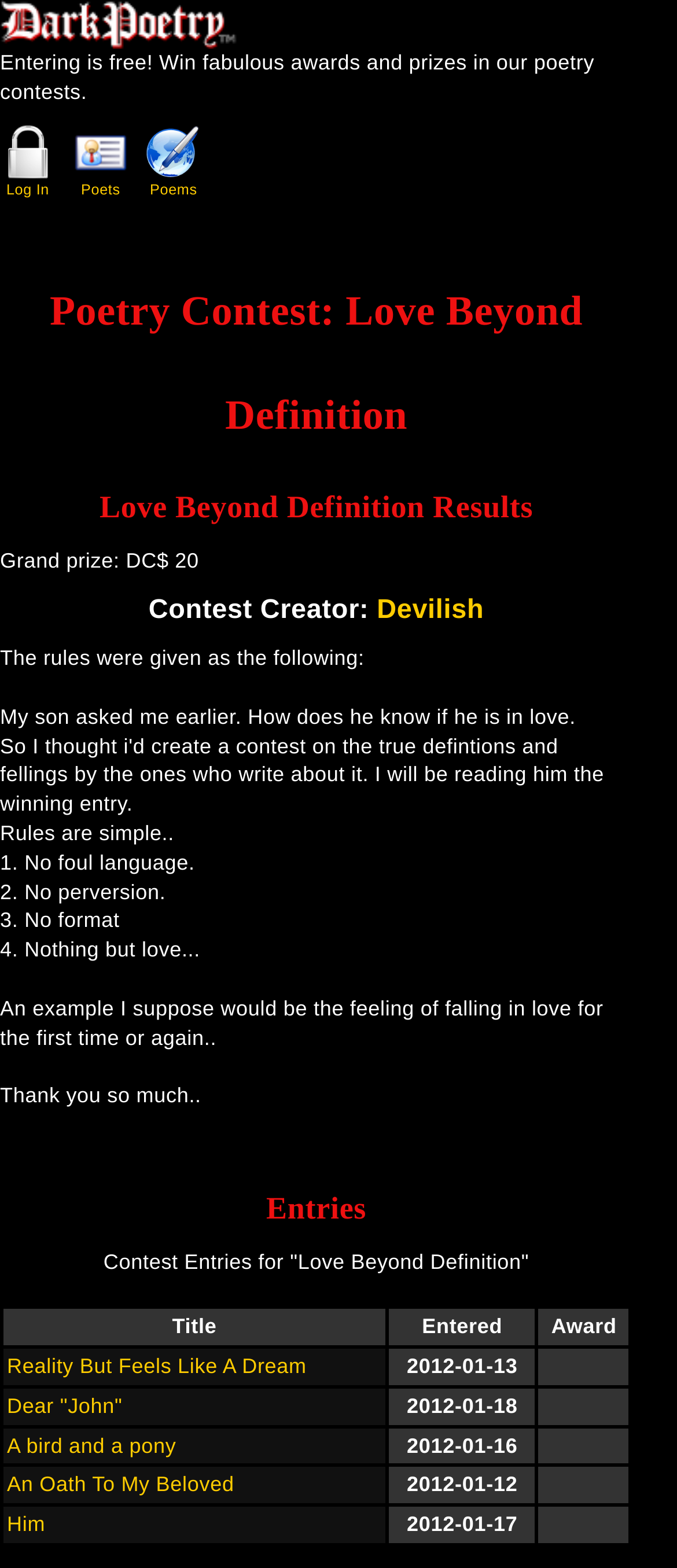How many rules are there for the poetry contest?
Based on the image, respond with a single word or phrase.

4